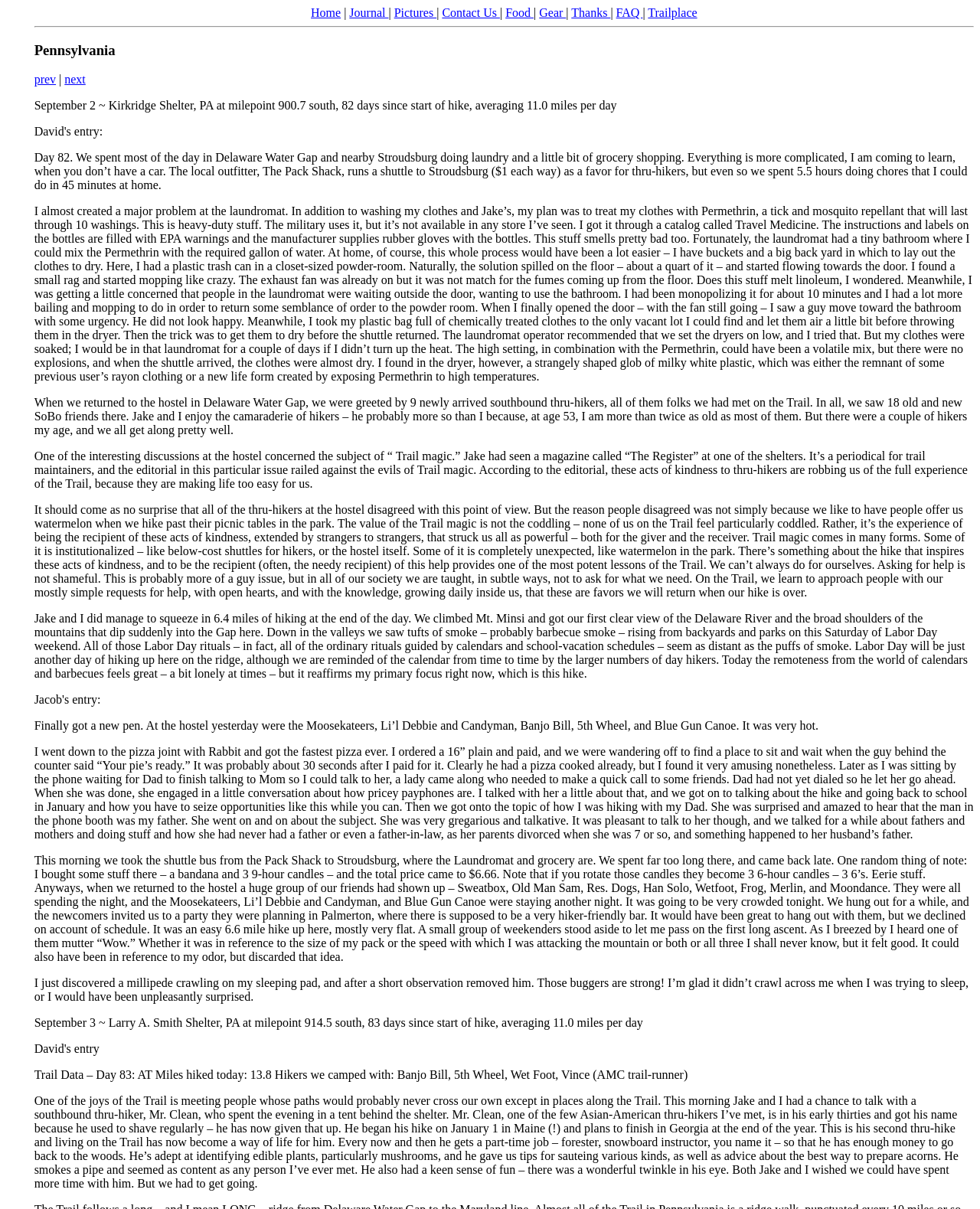Generate a detailed explanation of the webpage's features and information.

The webpage is a journal entry from a hiker on the Appalachian Trail. At the top of the page, there is a navigation menu with links to "Home", "Journal", "Pictures", "Contact Us", "Food", "Gear", "Thanks", "FAQ", and "Trailplace". Below the menu, there is a horizontal separator line.

The main content of the page is a journal entry dated September 2, describing the hiker's experience on the 82nd day of their hike. The entry is divided into several paragraphs, each describing a different aspect of their day, including doing laundry and grocery shopping in Delaware Water Gap, treating their clothes with Permethrin, and interacting with other hikers at a hostel.

The journal entry is quite detailed, with the hiker sharing their thoughts and feelings about their experiences, as well as describing the people they met and the challenges they faced. There are also several shorter entries below the main entry, each describing a different day on the hike, including September 3 and September 4.

Throughout the page, there are no images, but there are several blocks of text, each with a clear heading or title. The text is well-organized and easy to read, with clear paragraphs and indentation to indicate the hierarchical structure of the content. Overall, the page has a simple and functional design, with a focus on sharing the hiker's experiences and thoughts in a clear and concise manner.